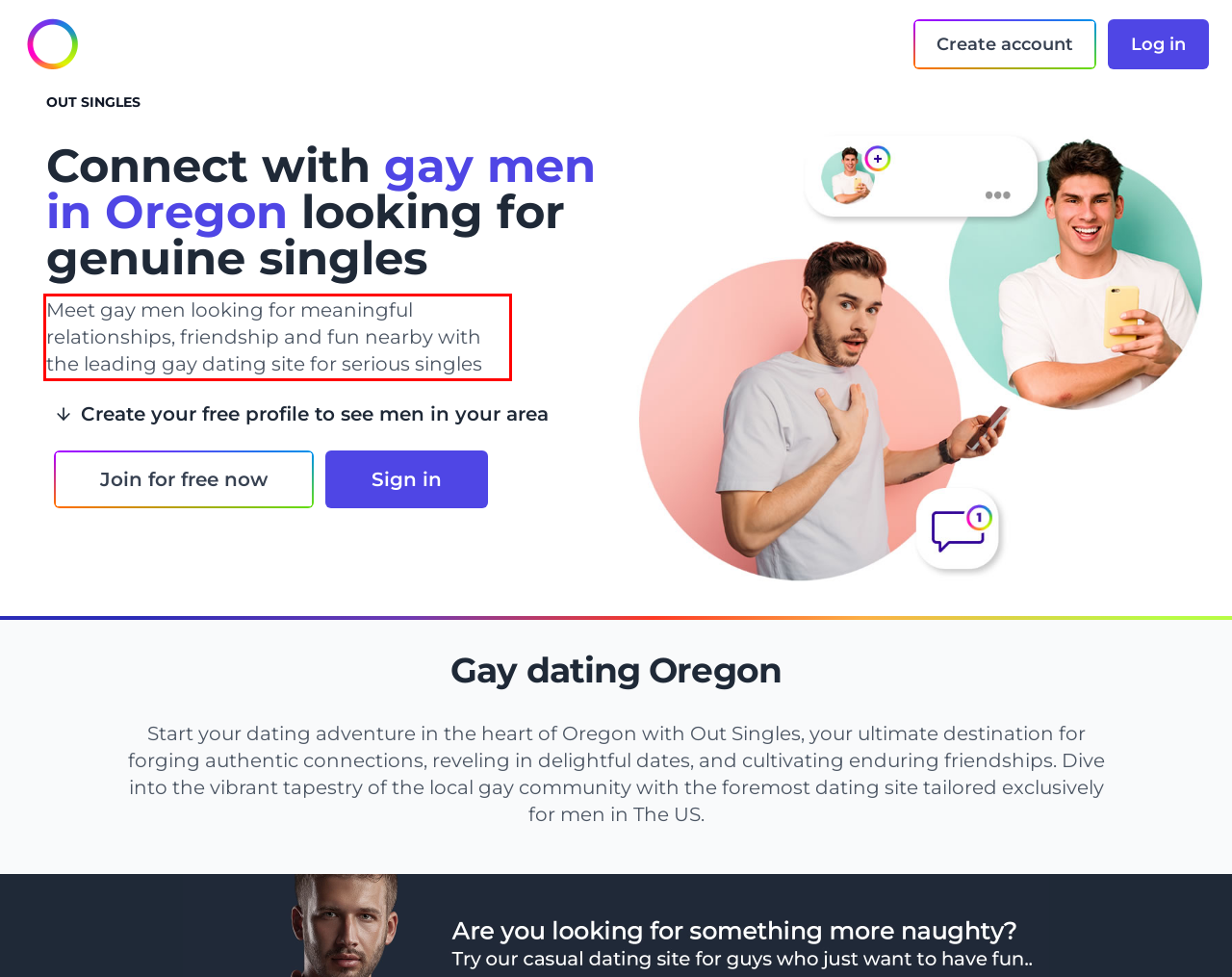Review the webpage screenshot provided, and perform OCR to extract the text from the red bounding box.

Meet gay men looking for meaningful relationships, friendship and fun nearby with the leading gay dating site for serious singles